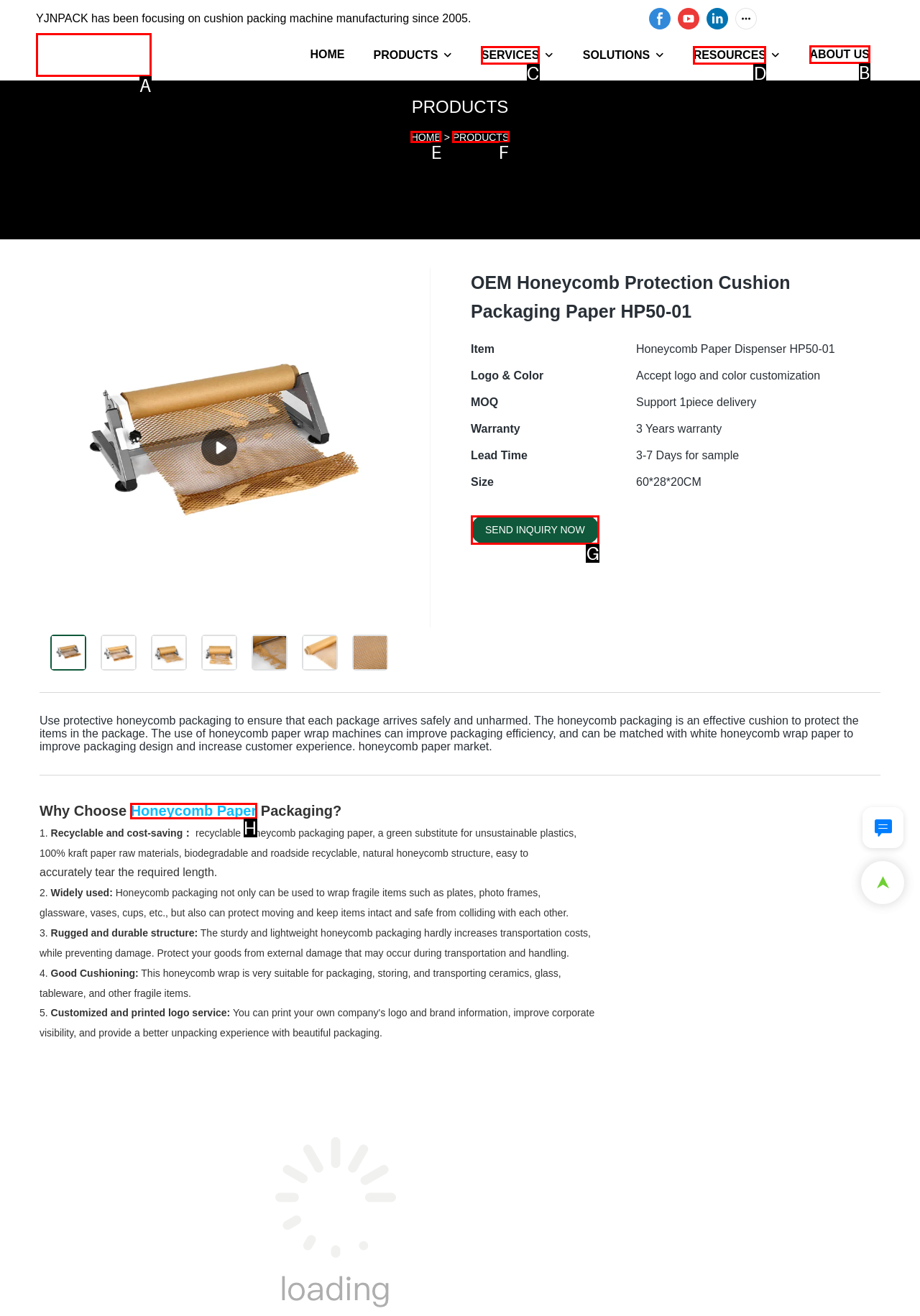Which option is described as follows: ABOUT US
Answer with the letter of the matching option directly.

B